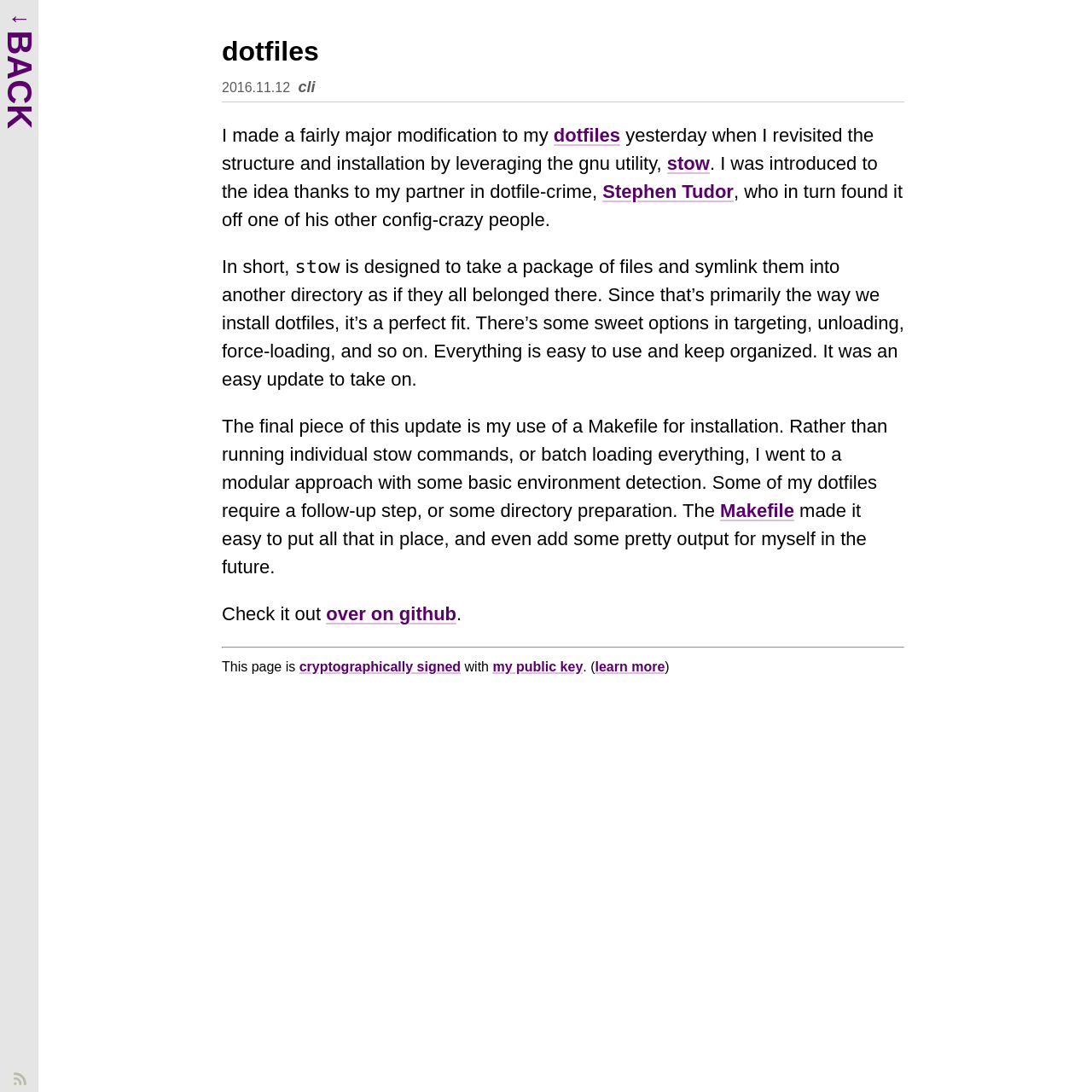Please find and report the bounding box coordinates of the element to click in order to perform the following action: "View the Makefile on github". The coordinates should be expressed as four float numbers between 0 and 1, in the format [left, top, right, bottom].

[0.299, 0.552, 0.418, 0.572]